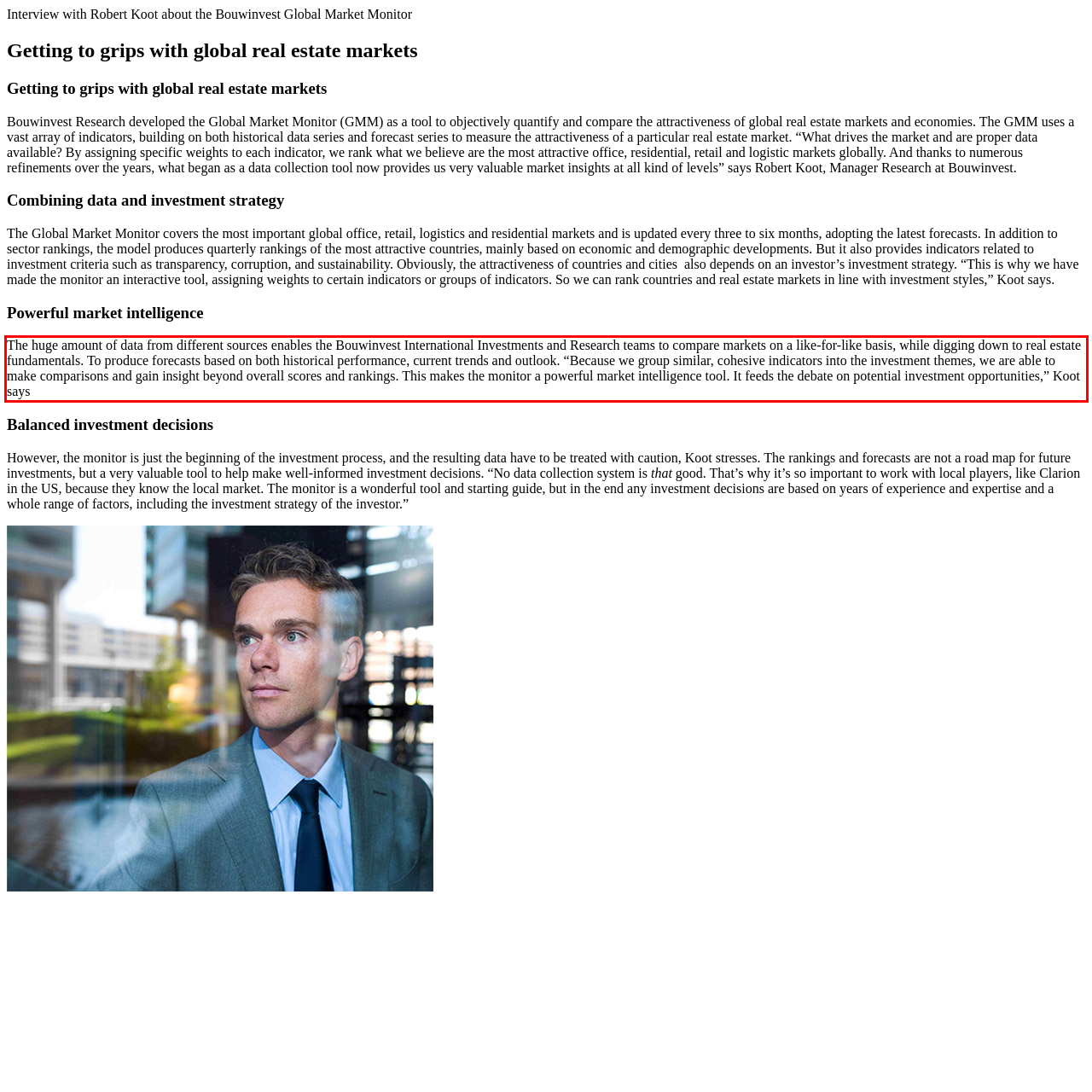You are provided with a webpage screenshot that includes a red rectangle bounding box. Extract the text content from within the bounding box using OCR.

The huge amount of data from different sources enables the Bouwinvest International Investments and Research teams to compare markets on a like-for-like basis, while digging down to real estate fundamentals. To produce forecasts based on both historical performance, current trends and outlook. “Because we group similar, cohesive indicators into the investment themes, we are able to make comparisons and gain insight beyond overall scores and rankings. This makes the monitor a powerful market intelli­gence tool. It feeds the debate on potential investment opportunities,” Koot says